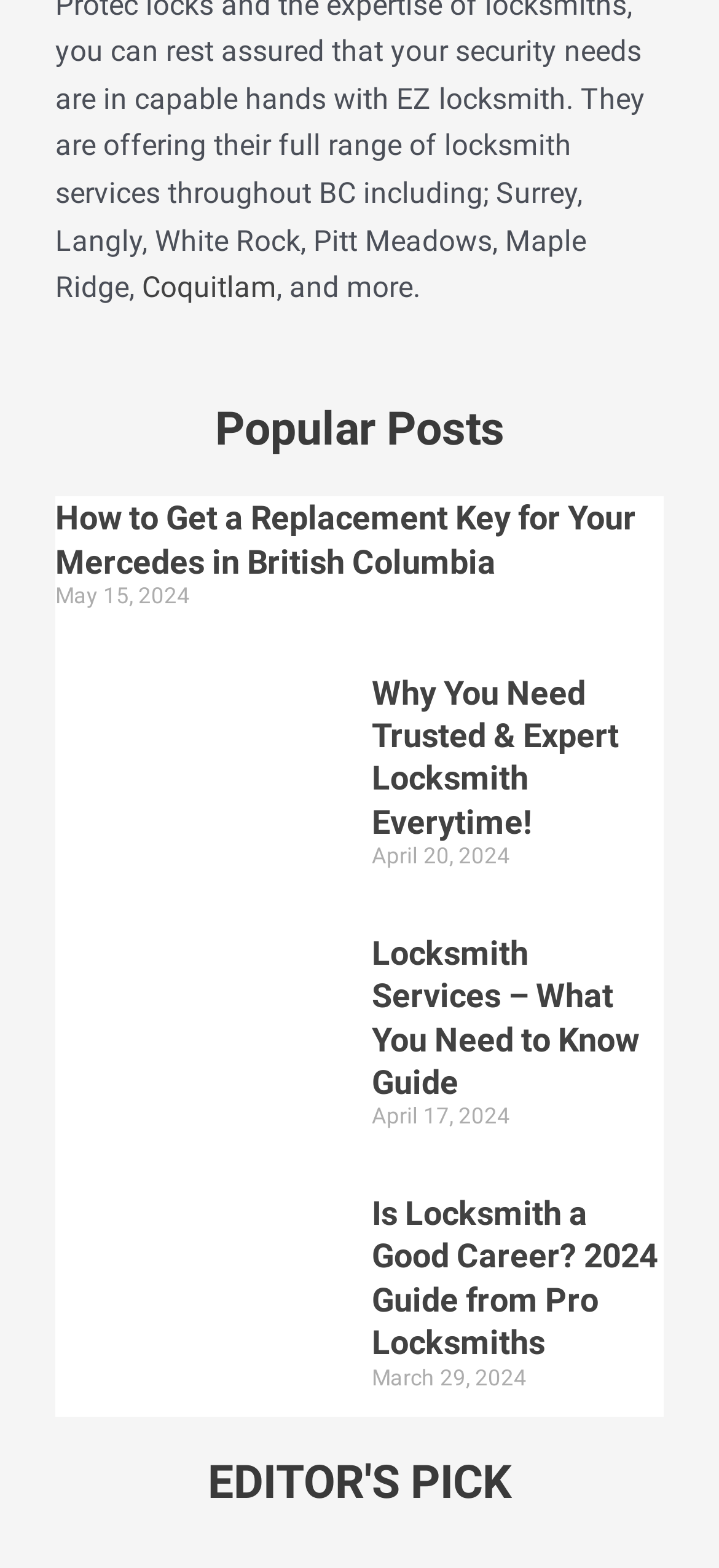Answer the question below with a single word or a brief phrase: 
What is the special section title on this webpage?

EDITOR'S PICK